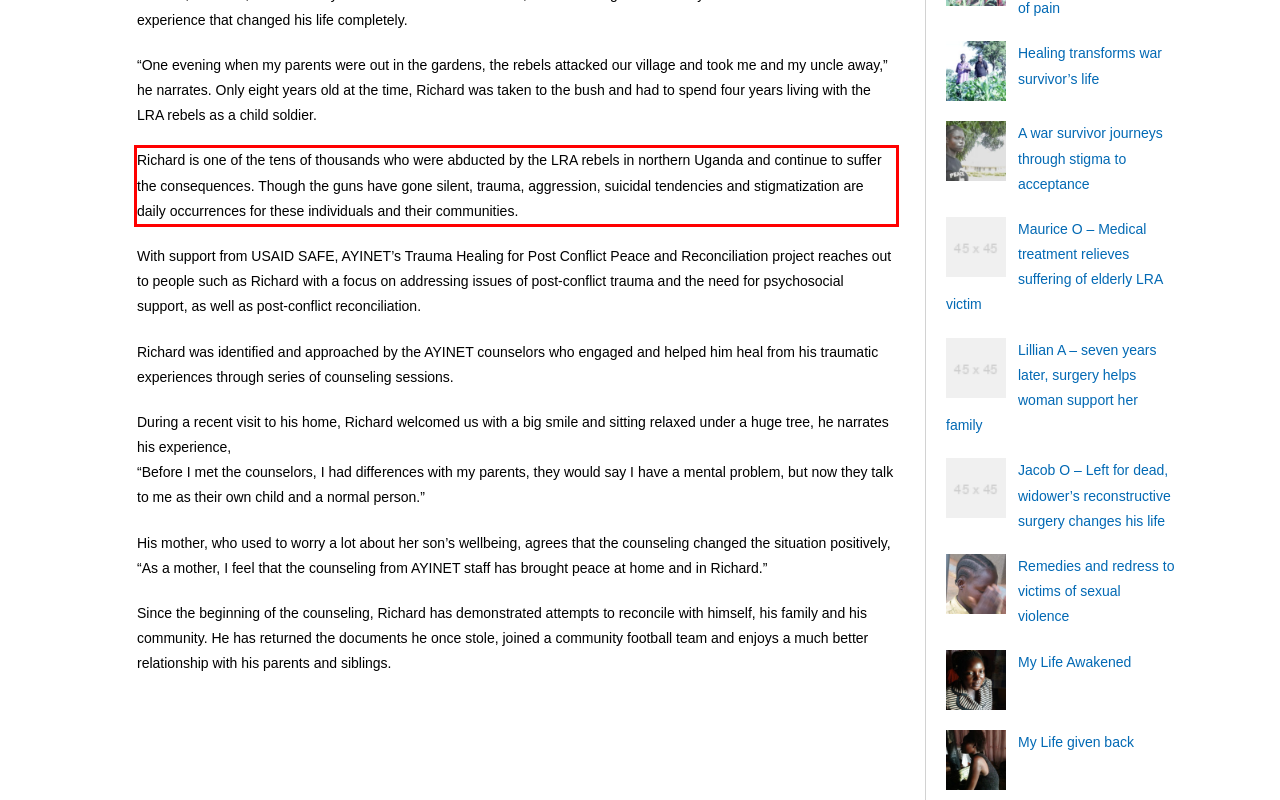Please examine the webpage screenshot containing a red bounding box and use OCR to recognize and output the text inside the red bounding box.

Richard is one of the tens of thousands who were abducted by the LRA rebels in northern Uganda and continue to suffer the consequences. Though the guns have gone silent, trauma, aggression, suicidal tendencies and stigmatization are daily occurrences for these individuals and their communities.